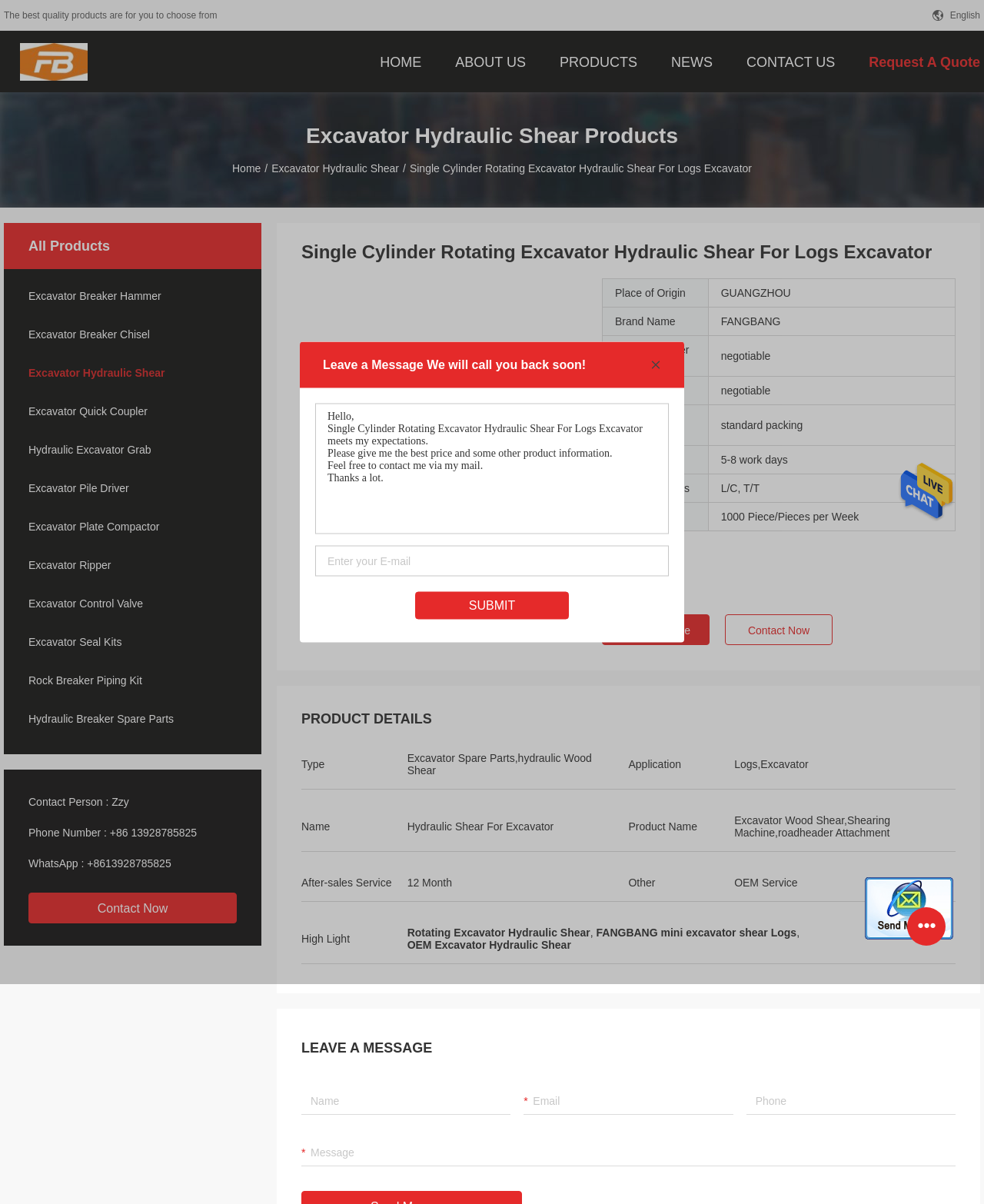Please identify the bounding box coordinates of the region to click in order to complete the task: "Click the Send Message button". The coordinates must be four float numbers between 0 and 1, specified as [left, top, right, bottom].

[0.879, 0.729, 0.969, 0.78]